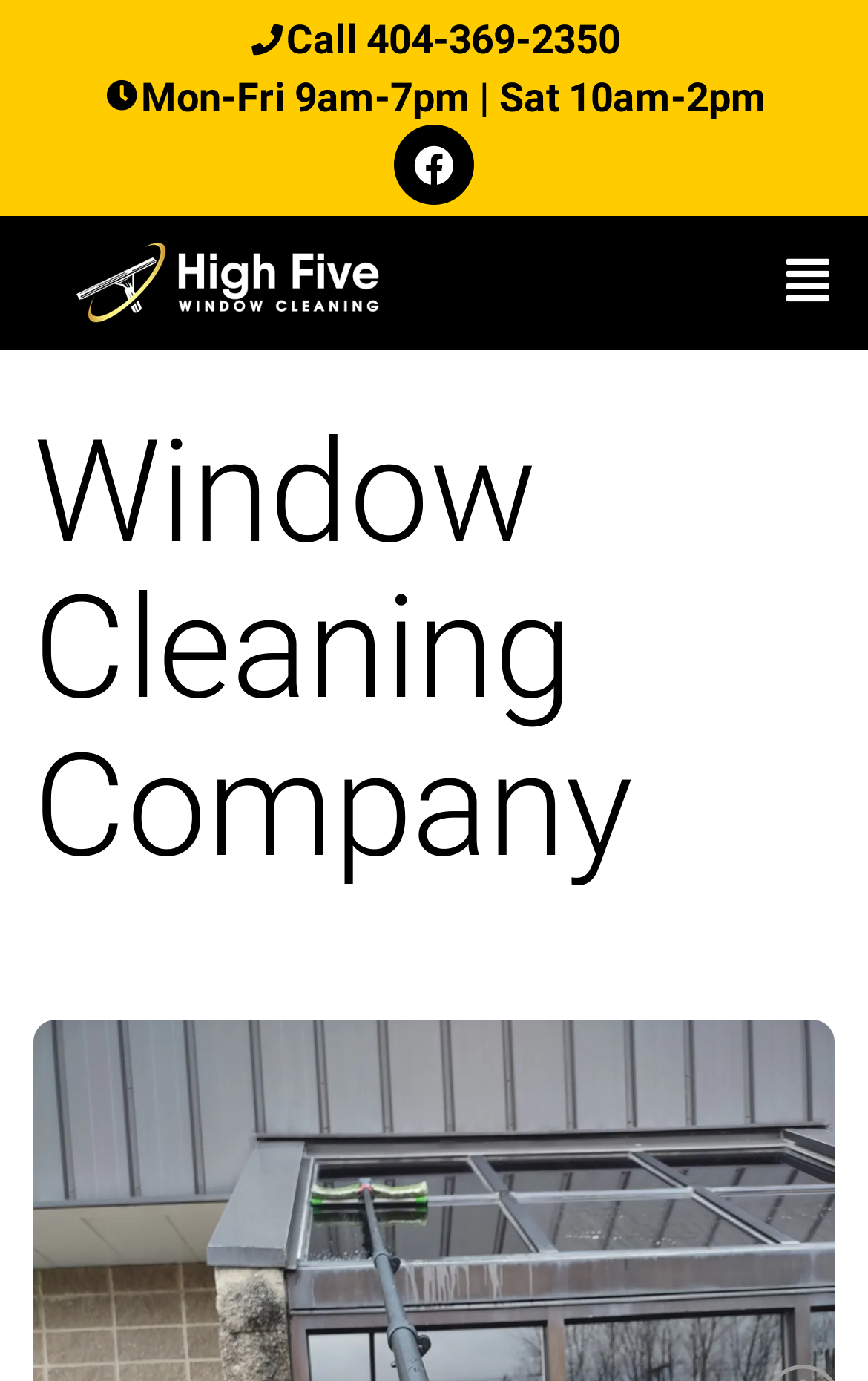Please specify the bounding box coordinates in the format (top-left x, top-left y, bottom-right x, bottom-right y), with all values as floating point numbers between 0 and 1. Identify the bounding box of the UI element described by: Call 404-369-2350

[0.013, 0.008, 0.987, 0.049]